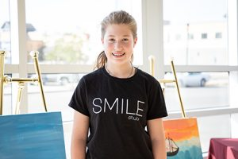What is the theme of Rylee's artworks?
Please elaborate on the answer to the question with detailed information.

According to the caption, Rylee's artworks focus on themes inspired by nature, specifically beaches and prairies, which indicates that she is interested in depicting the natural world through her art.